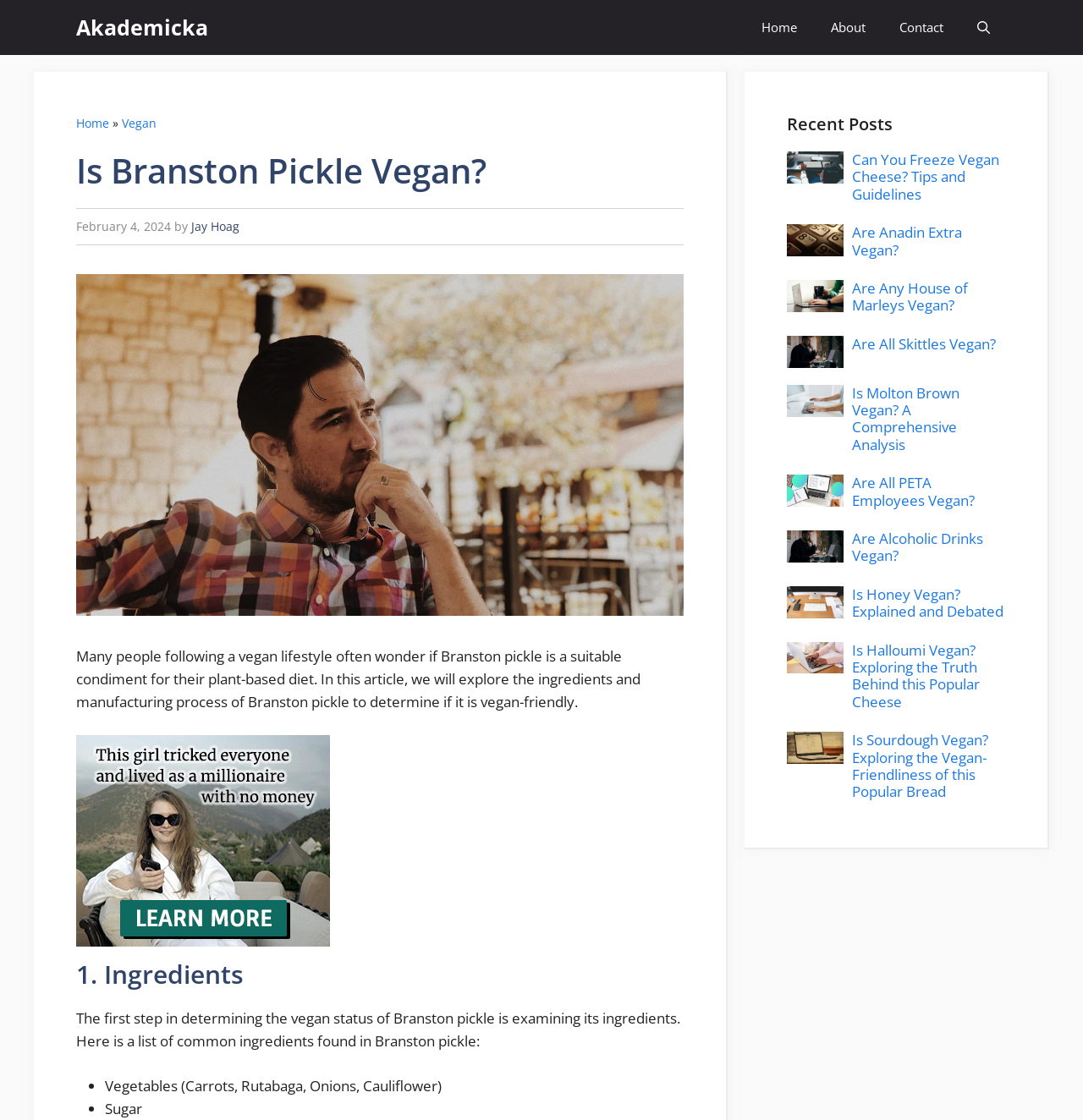Given the description "Contact", provide the bounding box coordinates of the corresponding UI element.

[0.815, 0.0, 0.887, 0.049]